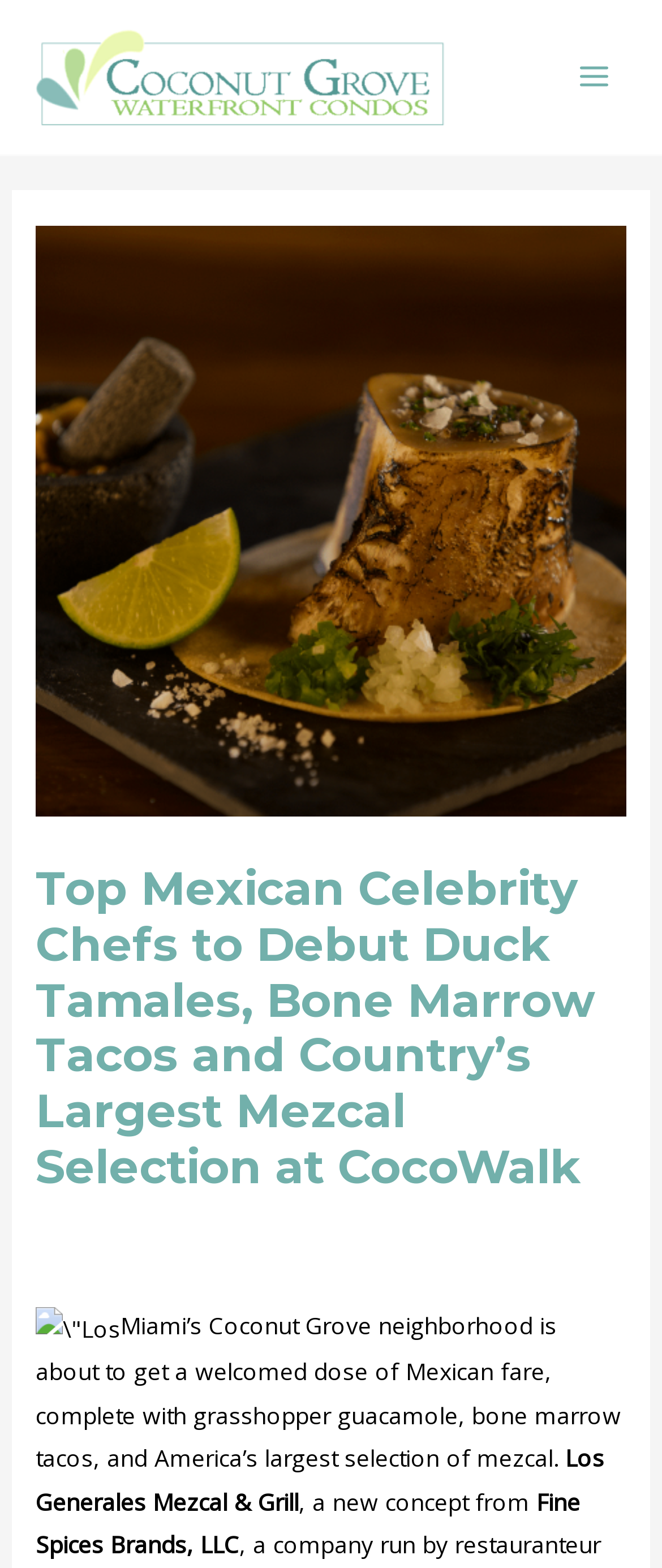Based on the element description: "SUBSCRIBE", identify the UI element and provide its bounding box coordinates. Use four float numbers between 0 and 1, [left, top, right, bottom].

None